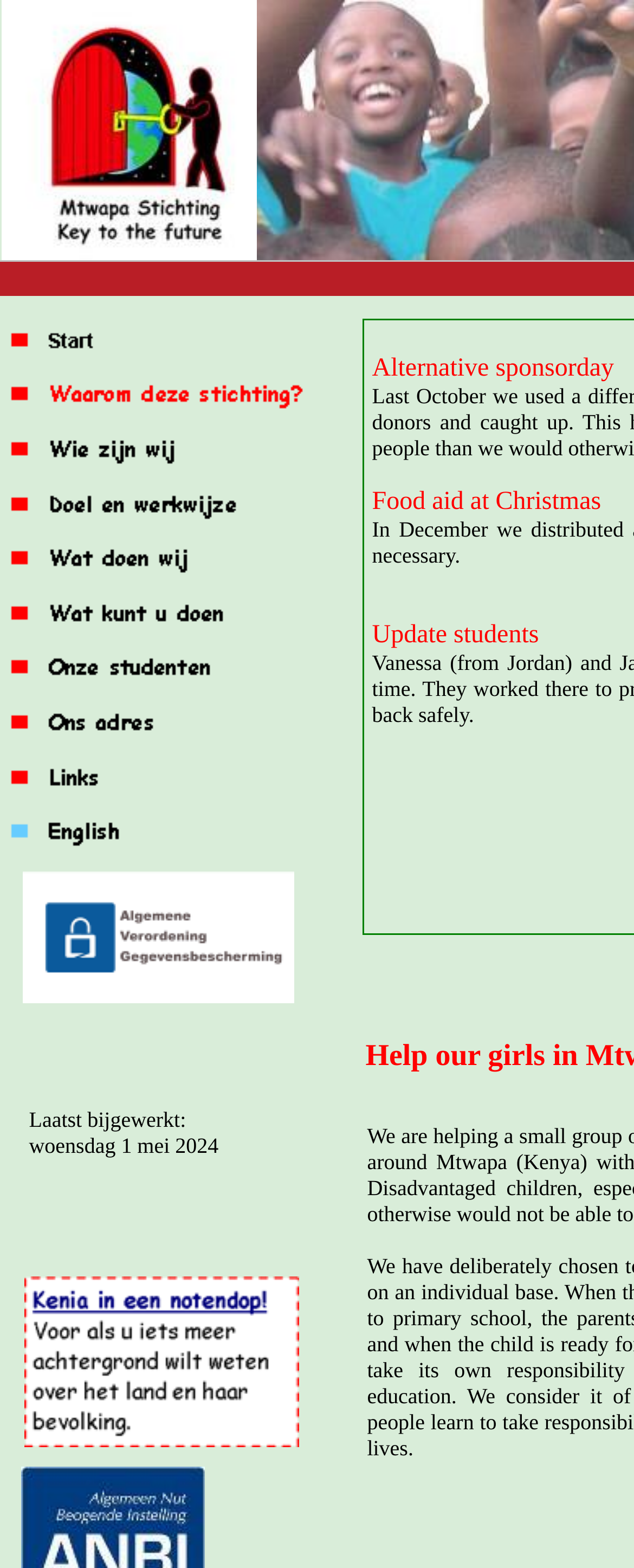Answer the following inquiry with a single word or phrase:
What is the content of the table cell?

Laatst bijgewerkt: woensdag 1 mei 2024